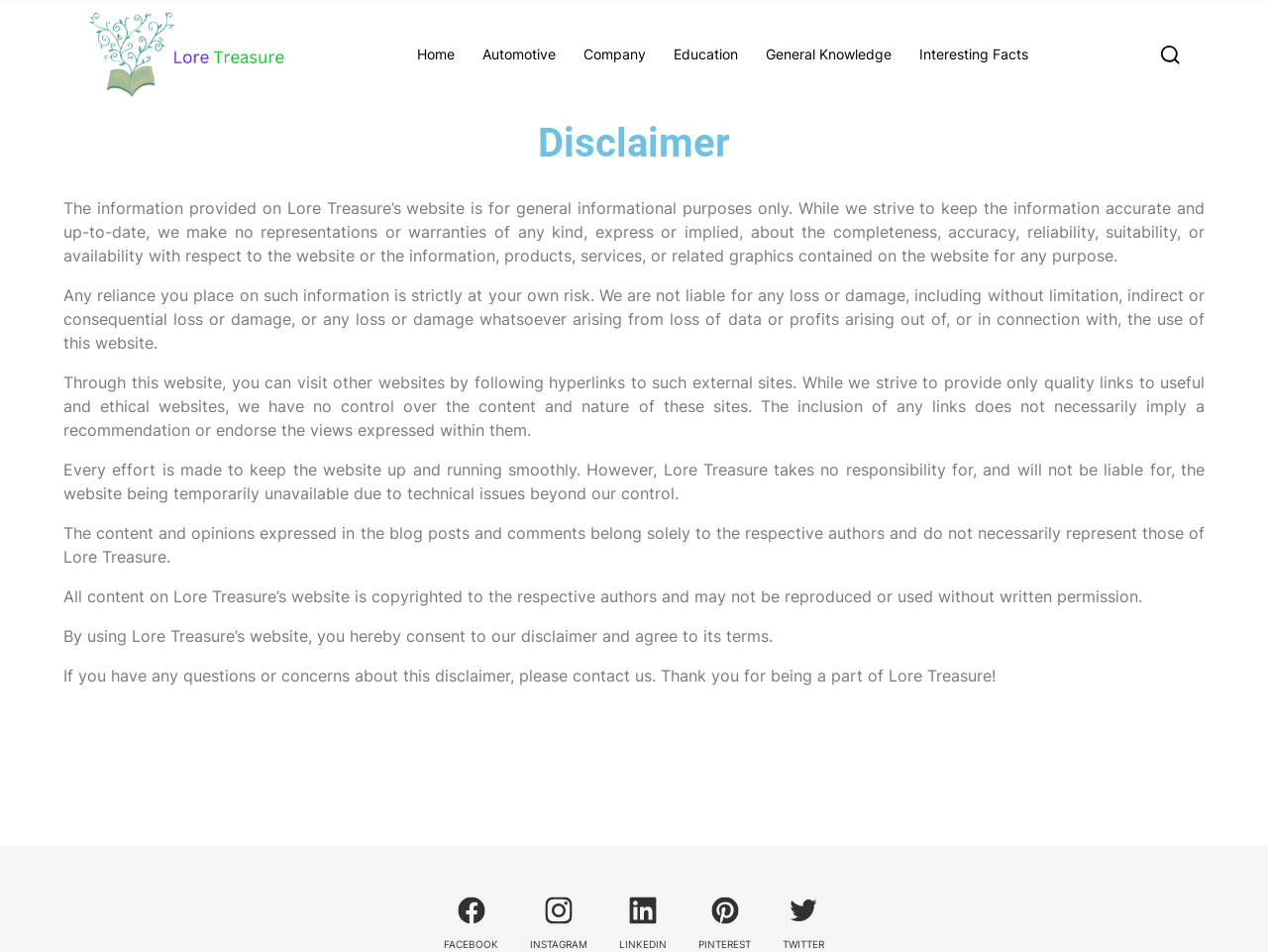Find the bounding box coordinates of the clickable region needed to perform the following instruction: "Go to the General Knowledge page". The coordinates should be provided as four float numbers between 0 and 1, i.e., [left, top, right, bottom].

[0.593, 0.023, 0.714, 0.09]